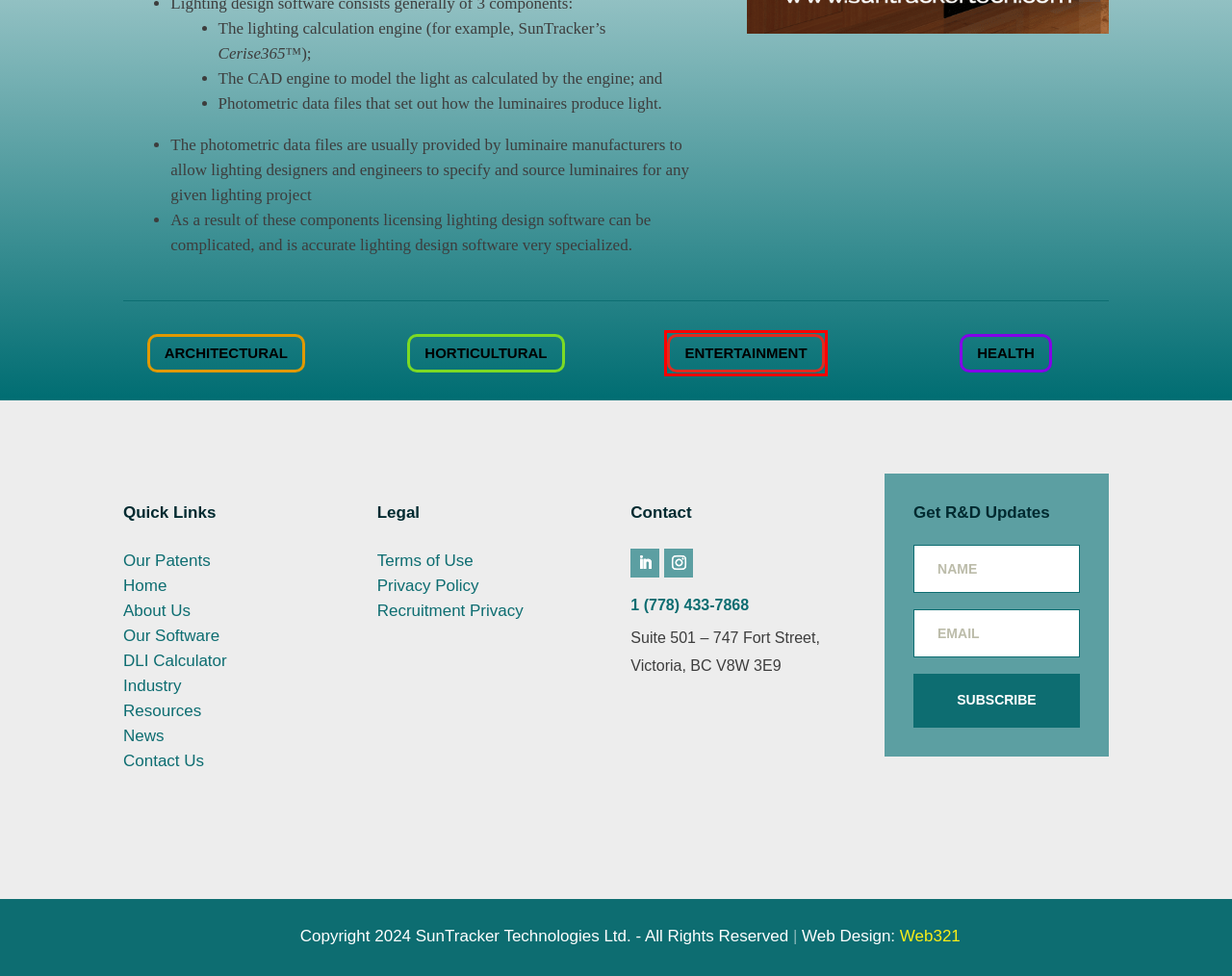Consider the screenshot of a webpage with a red bounding box and select the webpage description that best describes the new page that appears after clicking the element inside the red box. Here are the candidates:
A. Our Suite of Cerise™ Software - SunTracker Technologies Ltd.
B. Industry - SunTracker Technologies Ltd.
C. Recruitment Privacy - SunTracker Technologies Ltd.
D. CeriseUV™ - SunTracker Technologies Ltd.
E. Terms of Use - SunTracker Technologies Ltd.
F. Privacy Policy - SunTracker Technologies Ltd.
G. Cerise365™+Mandato™ - SunTracker Technologies Ltd.
H. Cerise365™ - SunTracker Technologies Ltd.

G